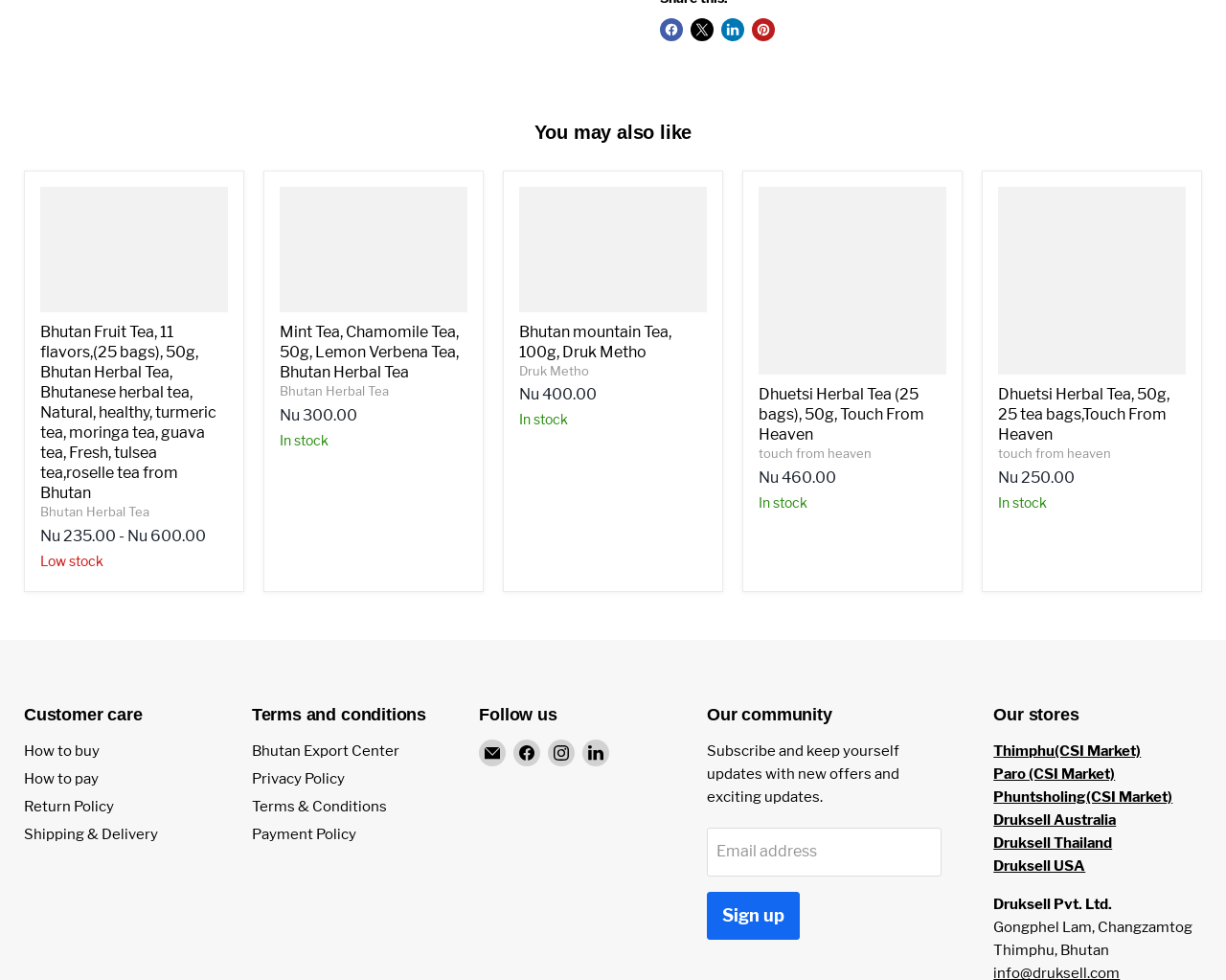Using details from the image, please answer the following question comprehensively:
What is the price of Bhutan Fruit Tea?

I found the price of Bhutan Fruit Tea by looking at the product information section, where it is listed as 'Nu 235.00'.